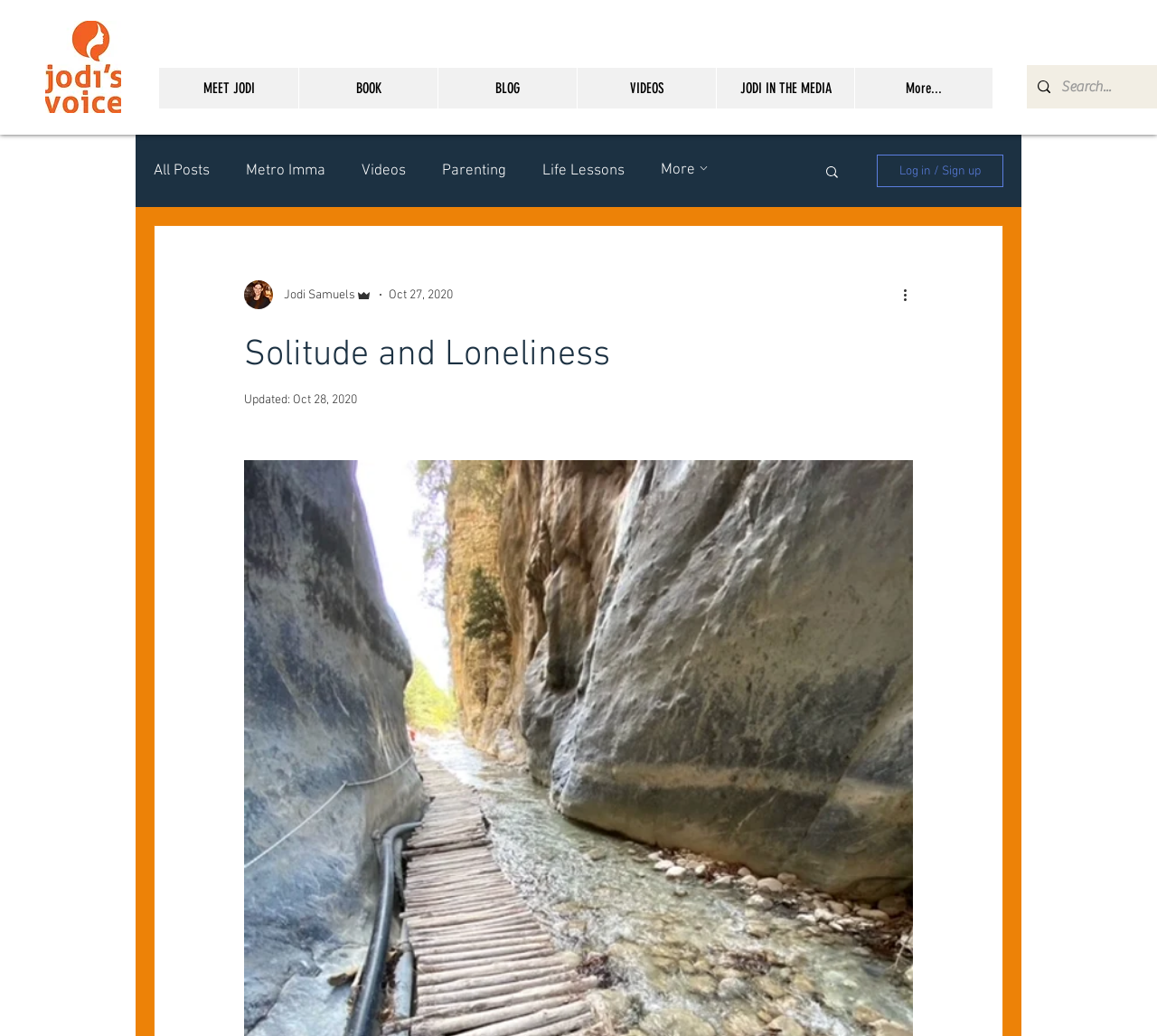Identify the bounding box coordinates of the element to click to follow this instruction: 'View 'All Posts''. Ensure the coordinates are four float values between 0 and 1, provided as [left, top, right, bottom].

[0.133, 0.156, 0.181, 0.174]